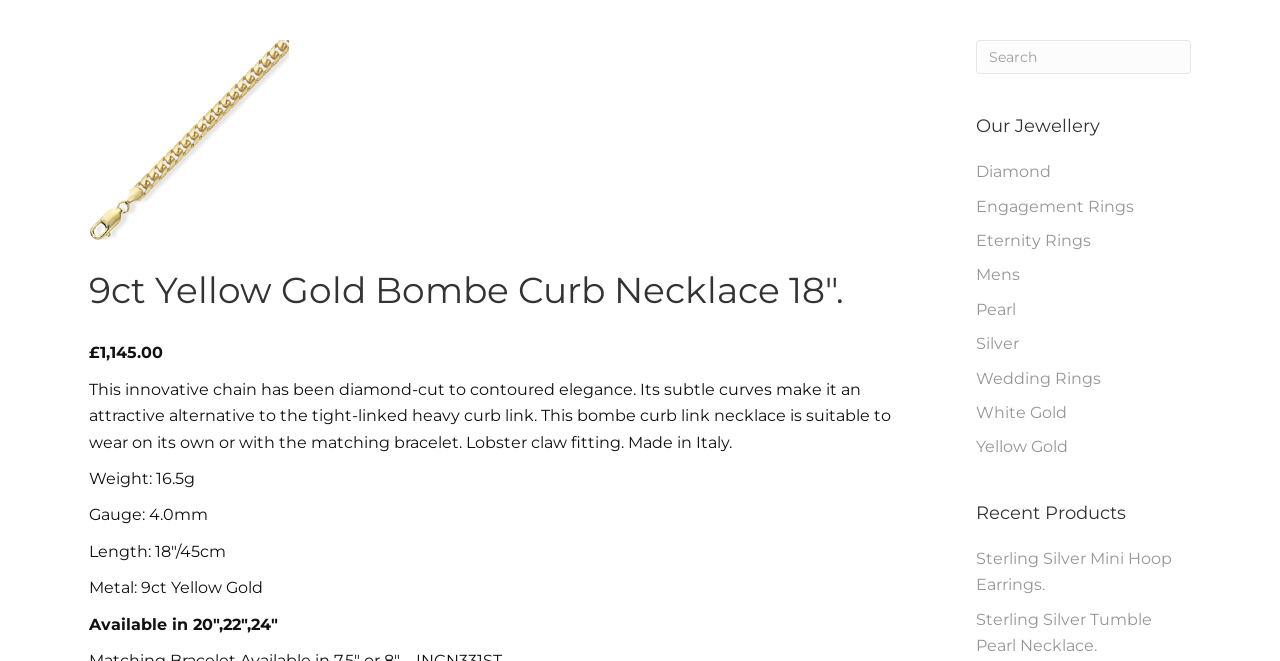Give a concise answer using one word or a phrase to the following question:
What is the weight of the 9ct Yellow Gold Bombe Curb Necklace?

16.5g